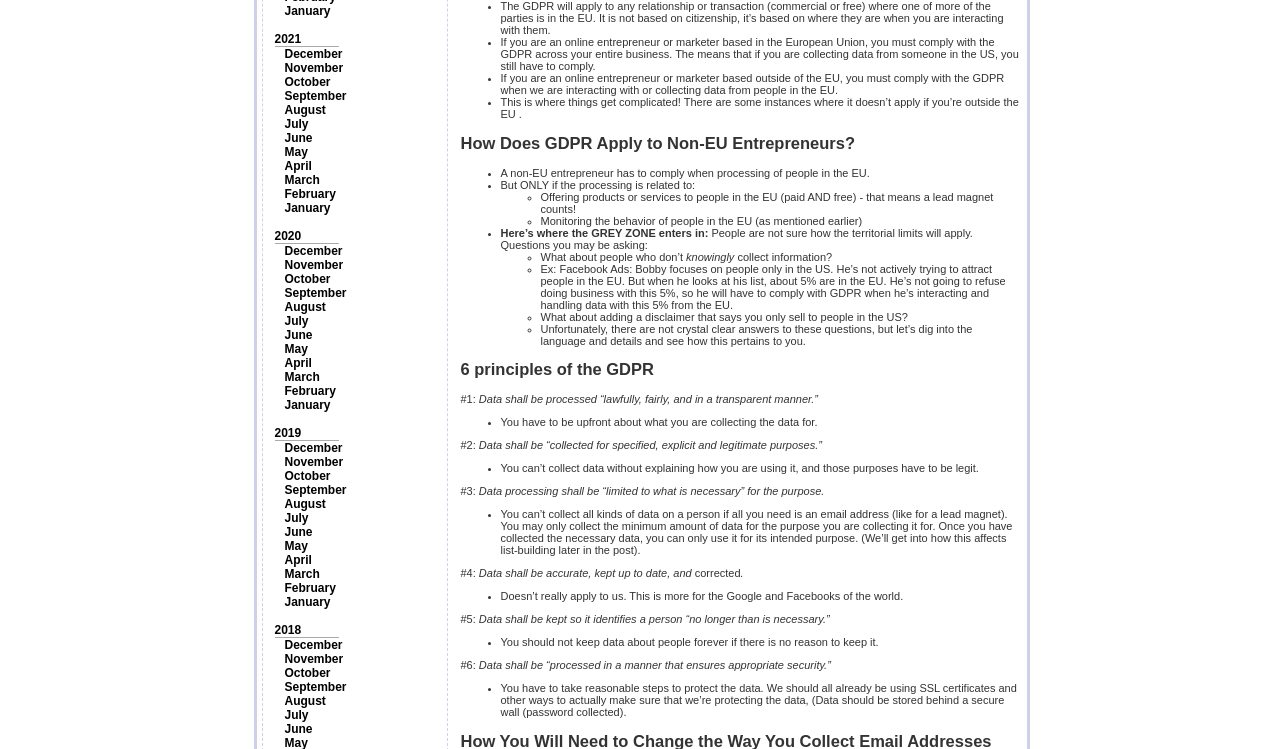Please determine the bounding box coordinates for the UI element described as: "November".

[0.222, 0.607, 0.268, 0.626]